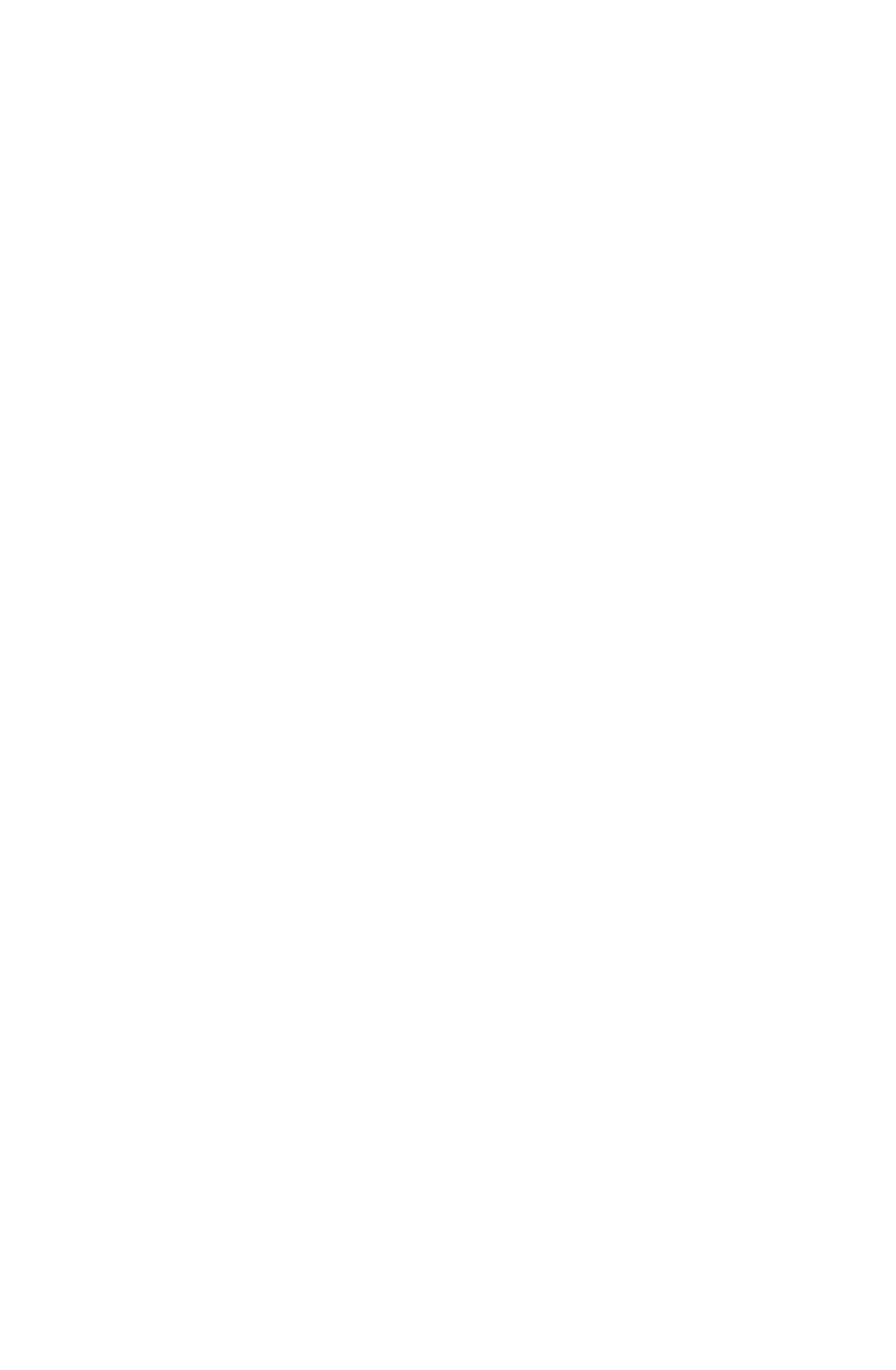Determine the bounding box of the UI component based on this description: "沪公网安备31010602000358号". The bounding box coordinates should be four float values between 0 and 1, i.e., [left, top, right, bottom].

[0.0, 0.79, 1.0, 0.823]